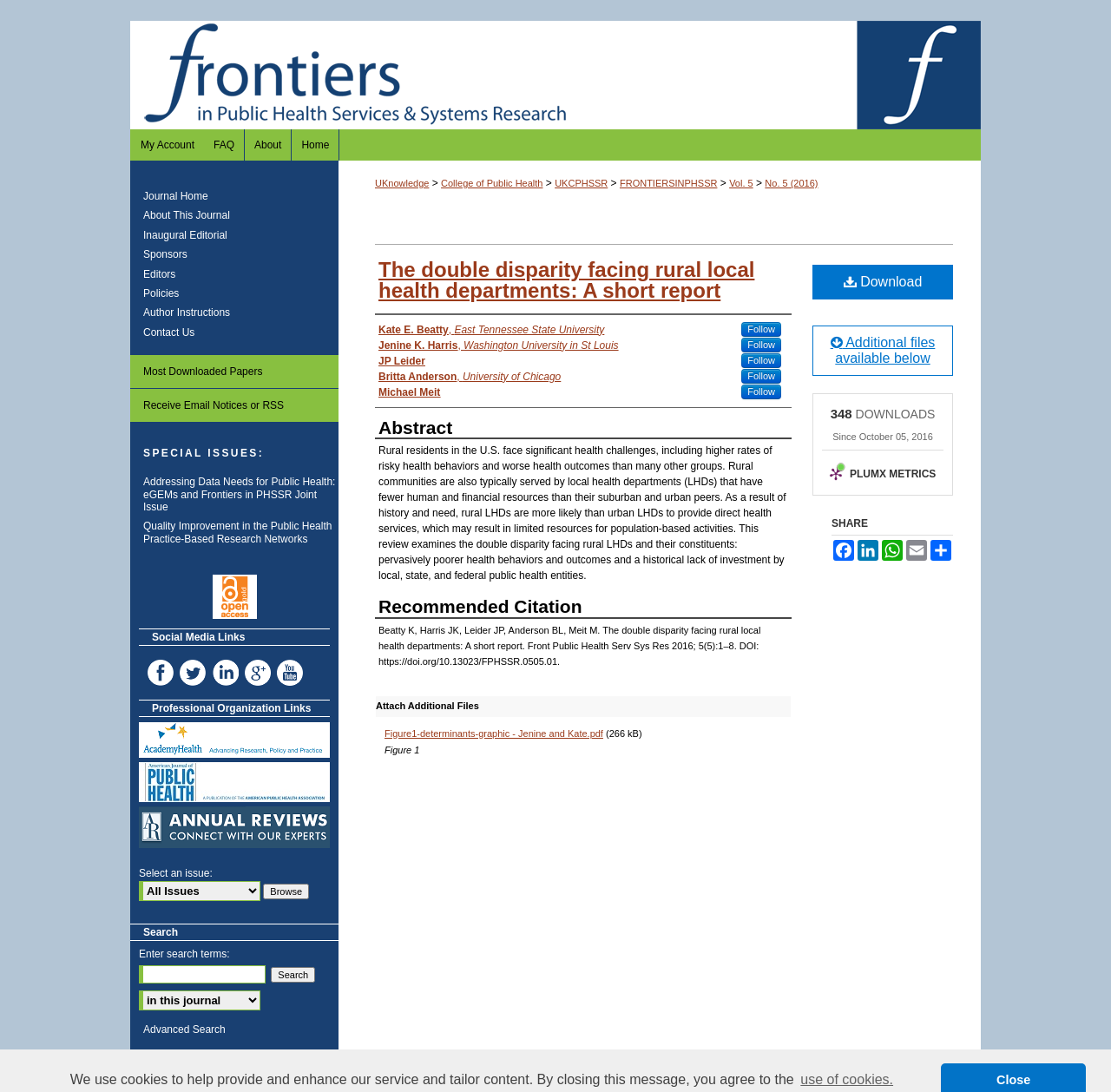Find the headline of the webpage and generate its text content.

Frontiers in Public Health Services and Systems Research